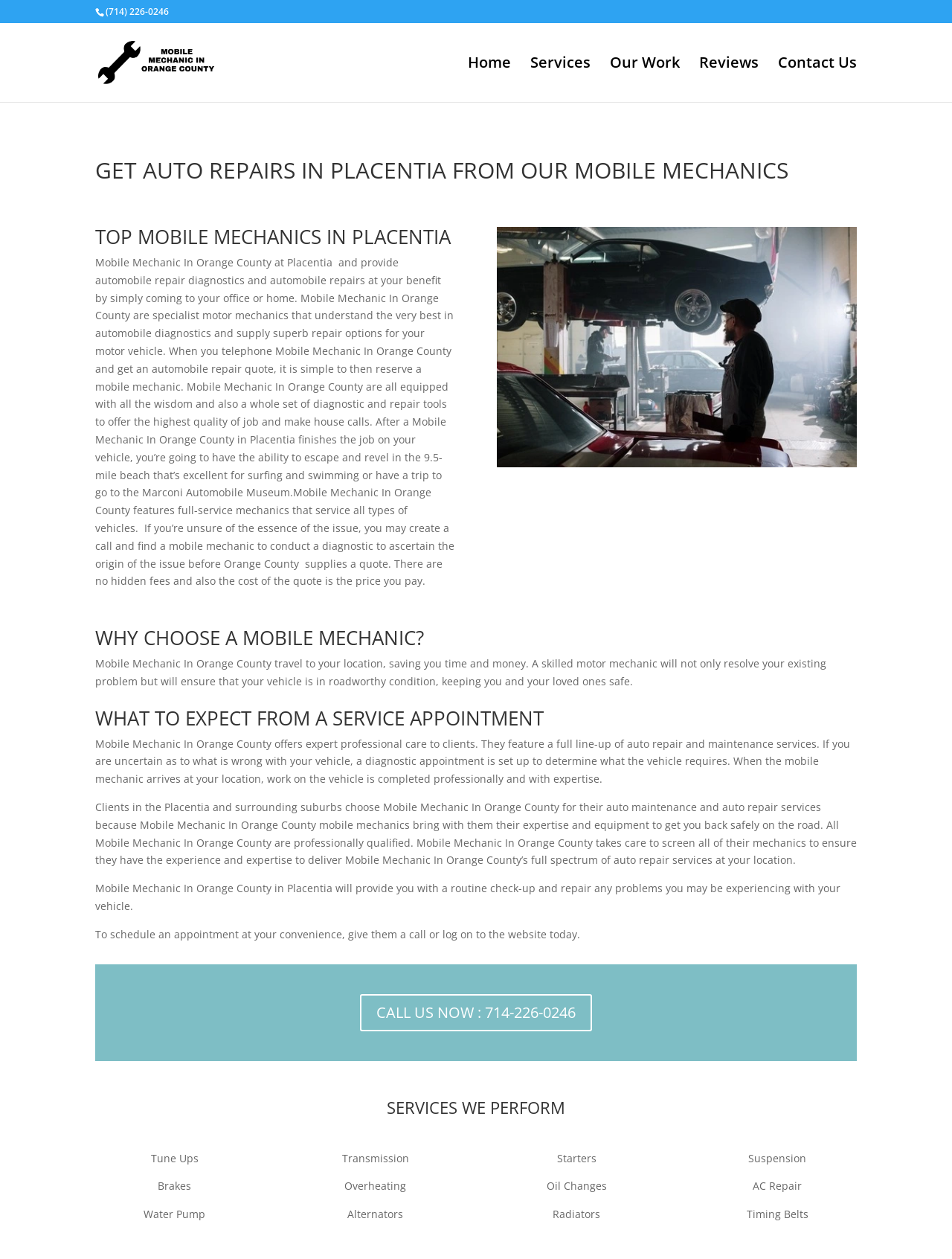What is the phone number to call for a mobile mechanic? Using the information from the screenshot, answer with a single word or phrase.

(714) 226-0246